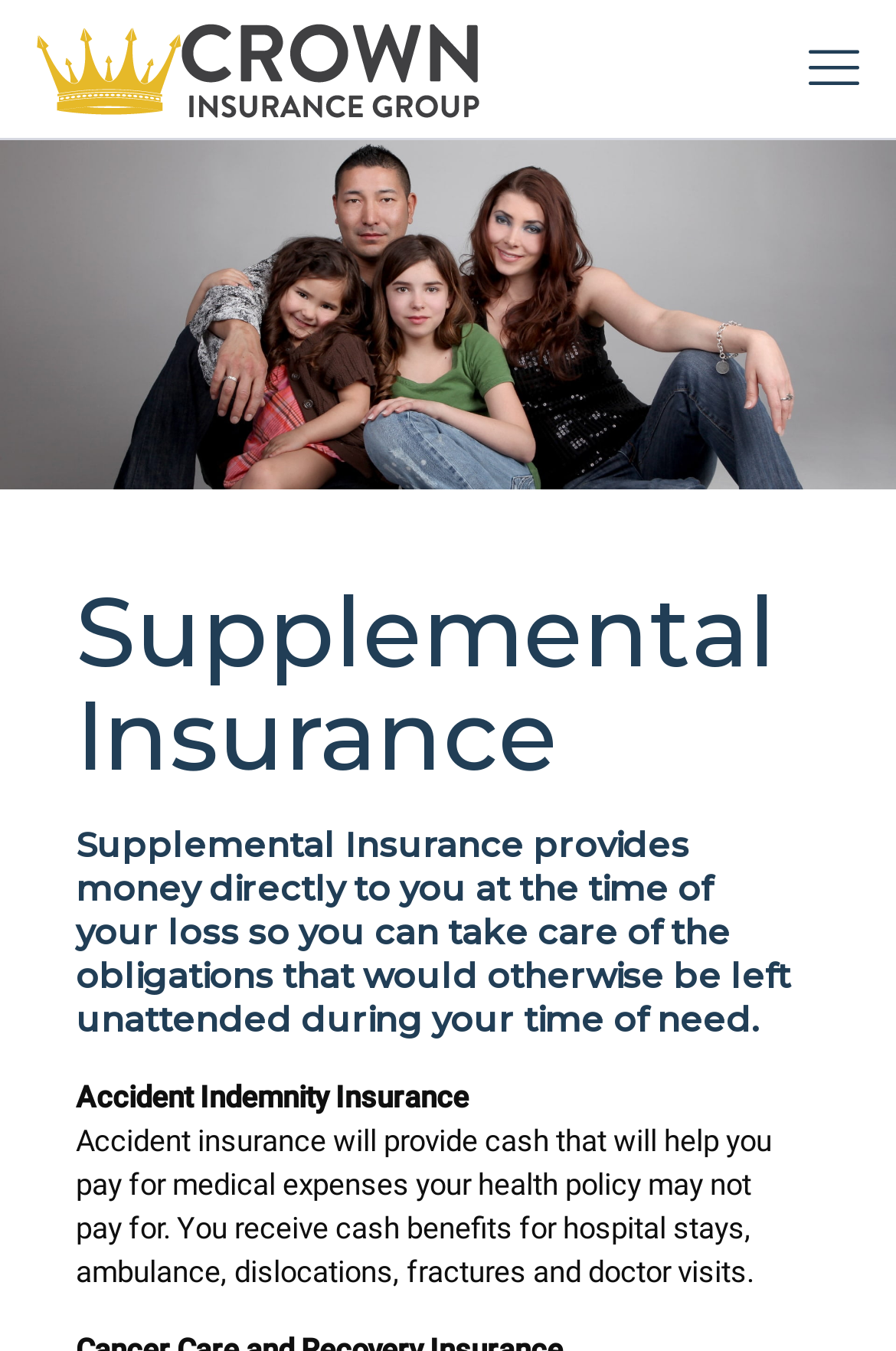How many types of insurance are mentioned on the webpage?
Look at the image and answer the question with a single word or phrase.

At least one